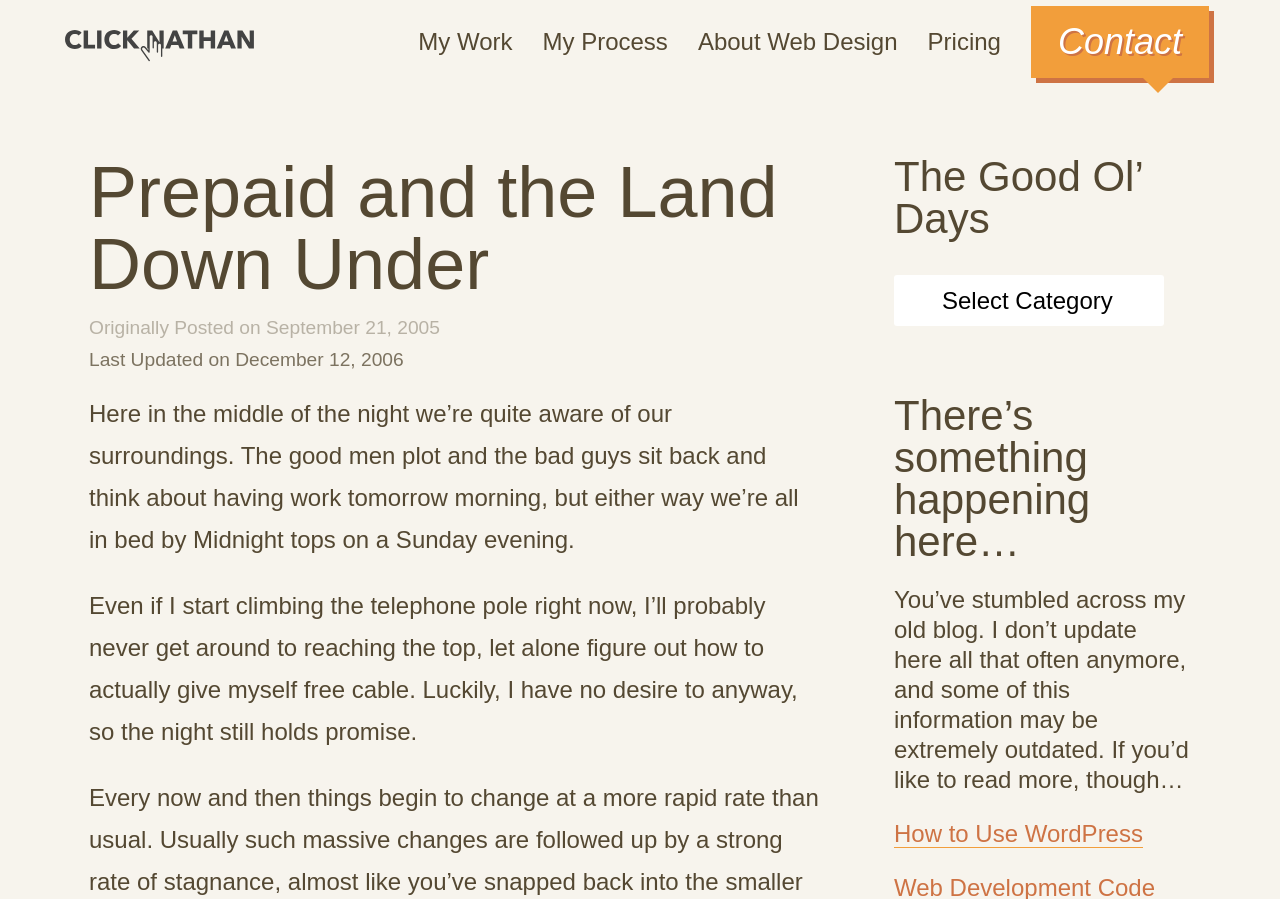Refer to the image and answer the question with as much detail as possible: Is there a section about the old blog?

I found a heading element with ID 141, which says 'There’s something happening here…'. Below this heading, there is a static text element with ID 297, which mentions that the blog is old and not updated often. This suggests that there is a section about the old blog.